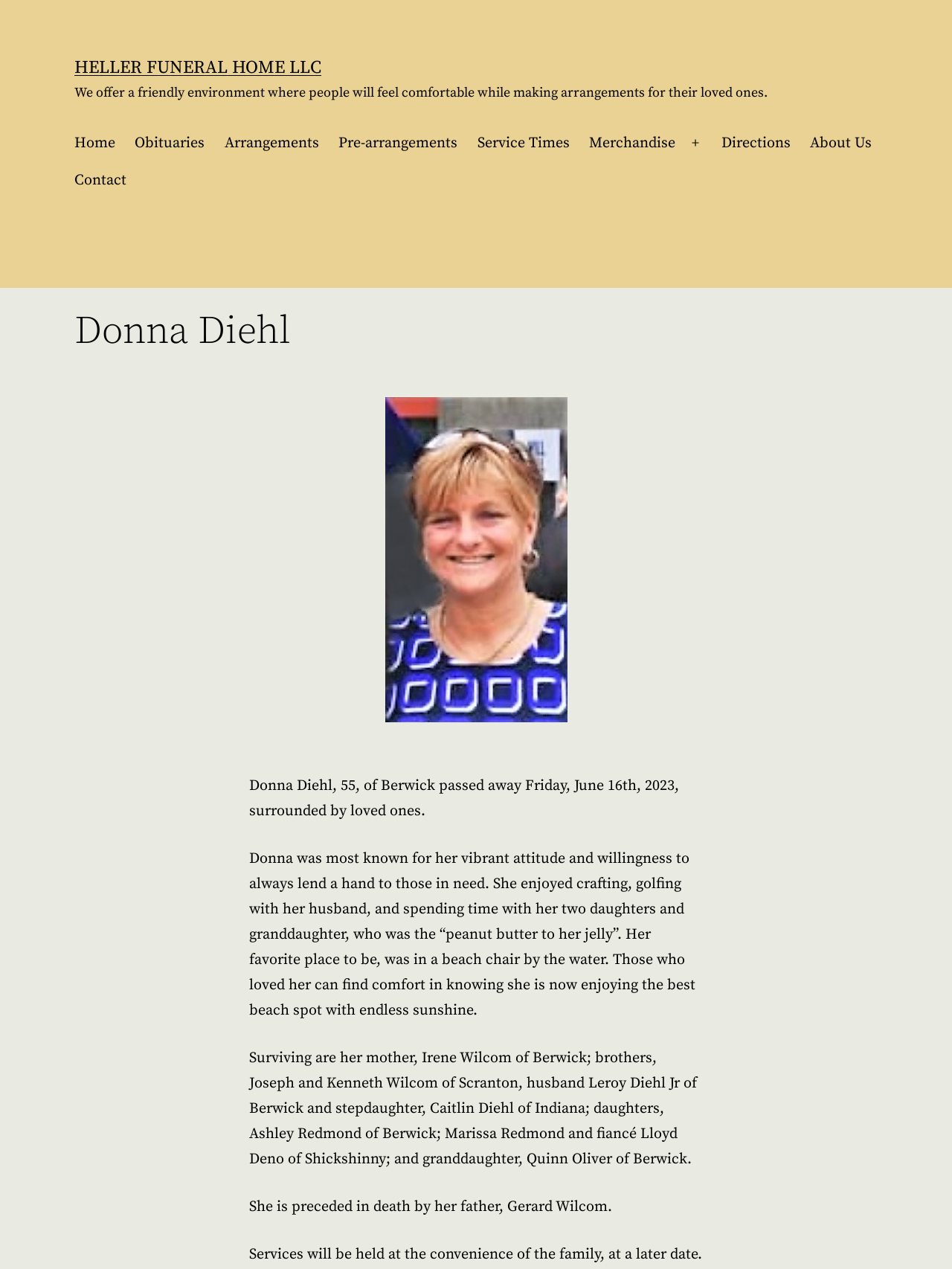Determine the bounding box coordinates of the clickable element to achieve the following action: 'Click on Home'. Provide the coordinates as four float values between 0 and 1, formatted as [left, top, right, bottom].

[0.068, 0.098, 0.131, 0.128]